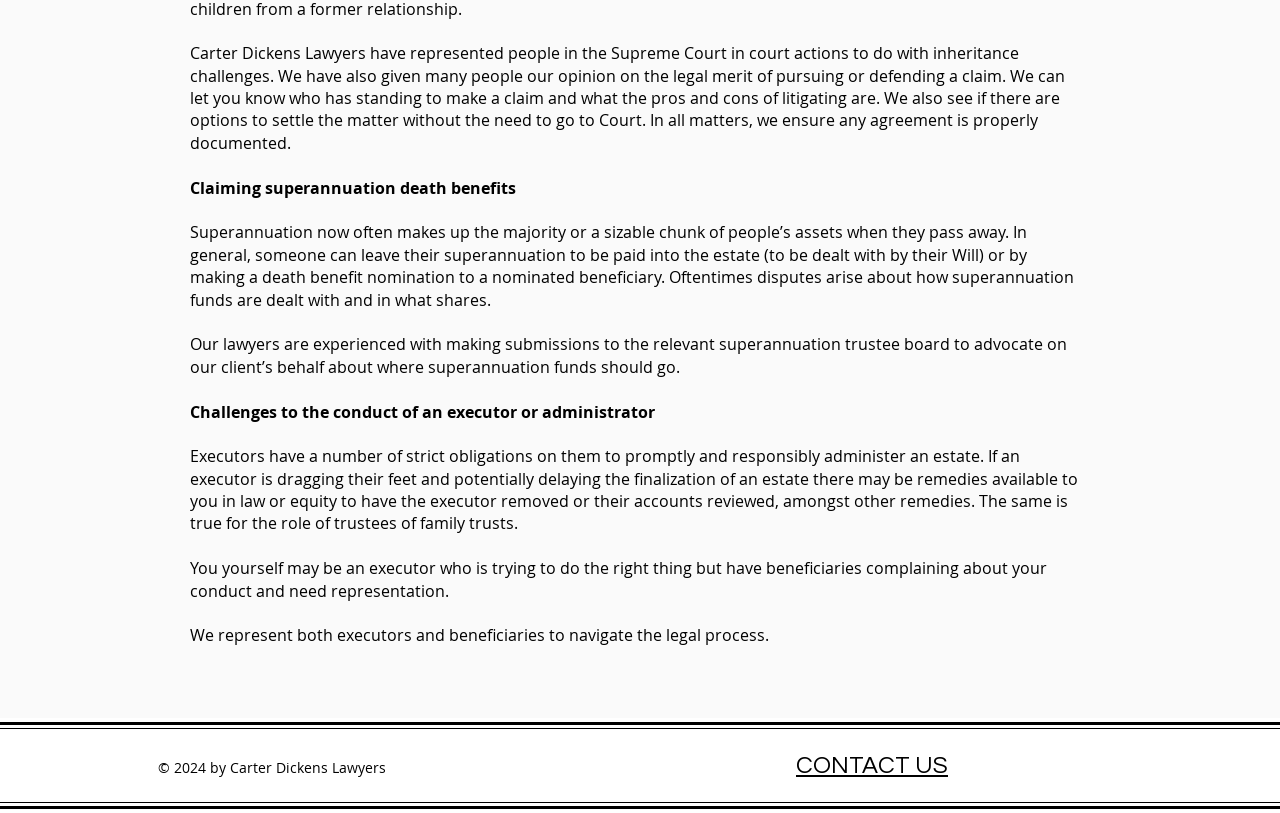What is the year of copyright mentioned at the bottom of the webpage?
Look at the screenshot and give a one-word or phrase answer.

2024